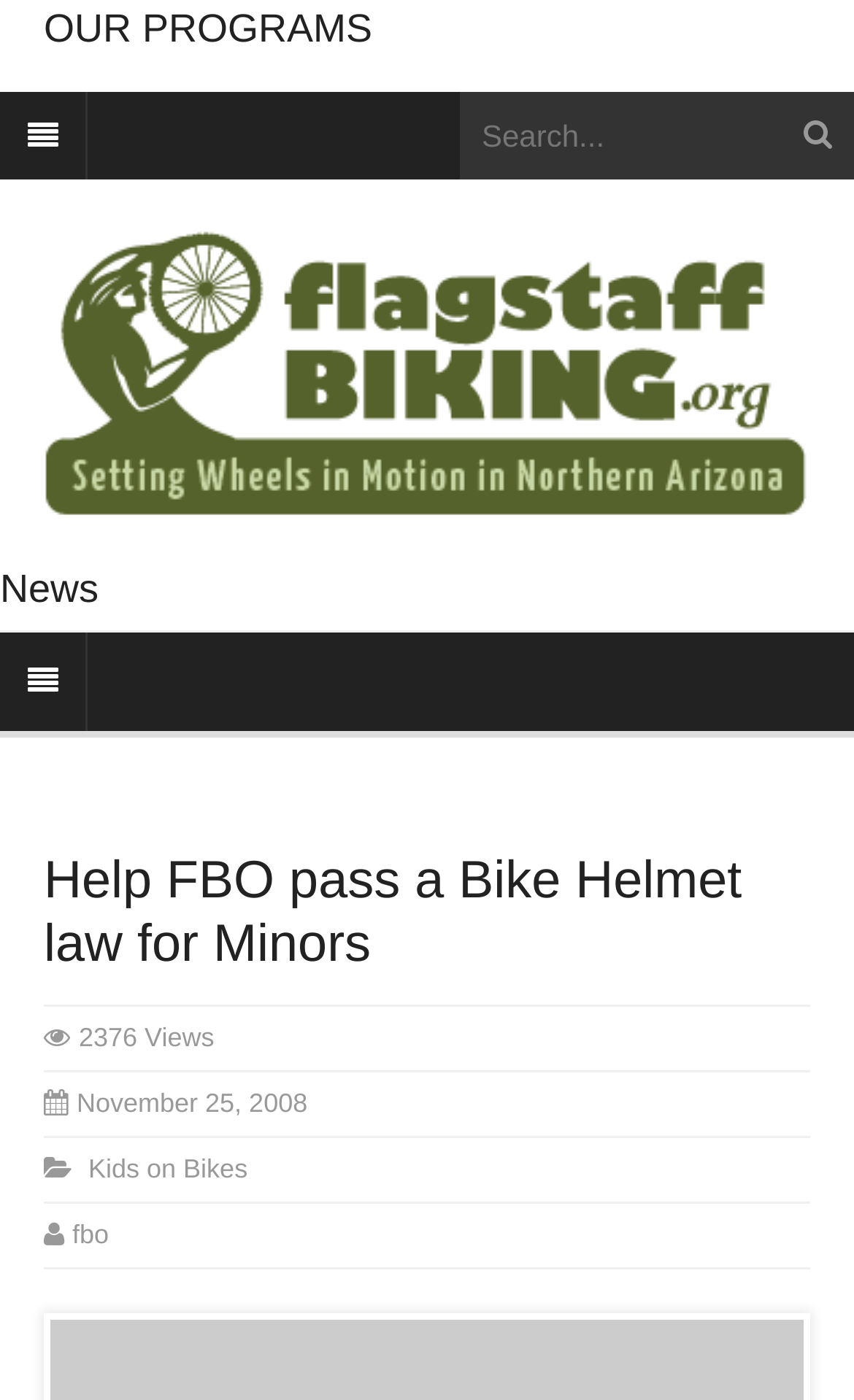Can you find and provide the main heading text of this webpage?

Help FBO pass a Bike Helmet law for Minors